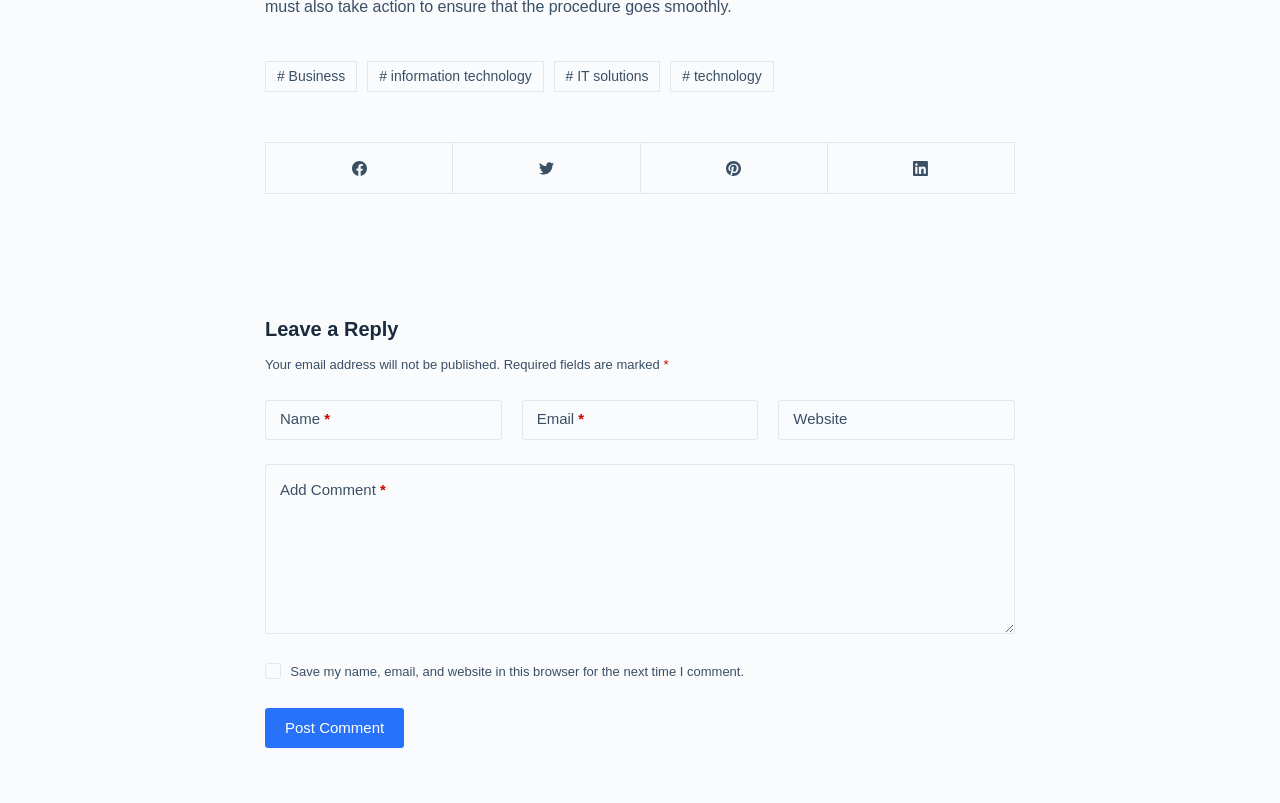Can you find the bounding box coordinates for the element that needs to be clicked to execute this instruction: "Visit the Facebook page"? The coordinates should be given as four float numbers between 0 and 1, i.e., [left, top, right, bottom].

[0.208, 0.178, 0.354, 0.242]